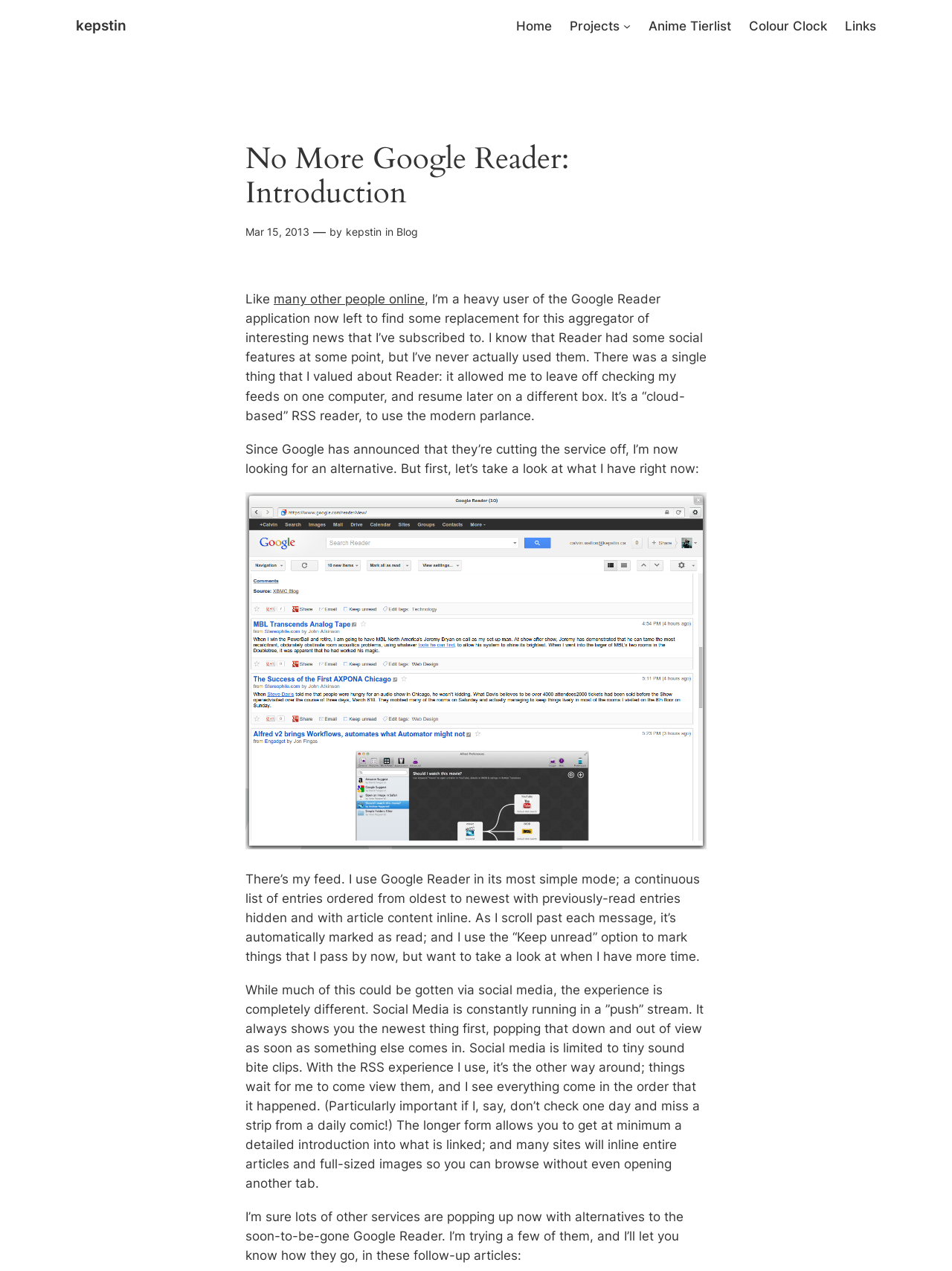Please determine the bounding box coordinates of the clickable area required to carry out the following instruction: "read introduction". The coordinates must be four float numbers between 0 and 1, represented as [left, top, right, bottom].

[0.258, 0.112, 0.742, 0.166]